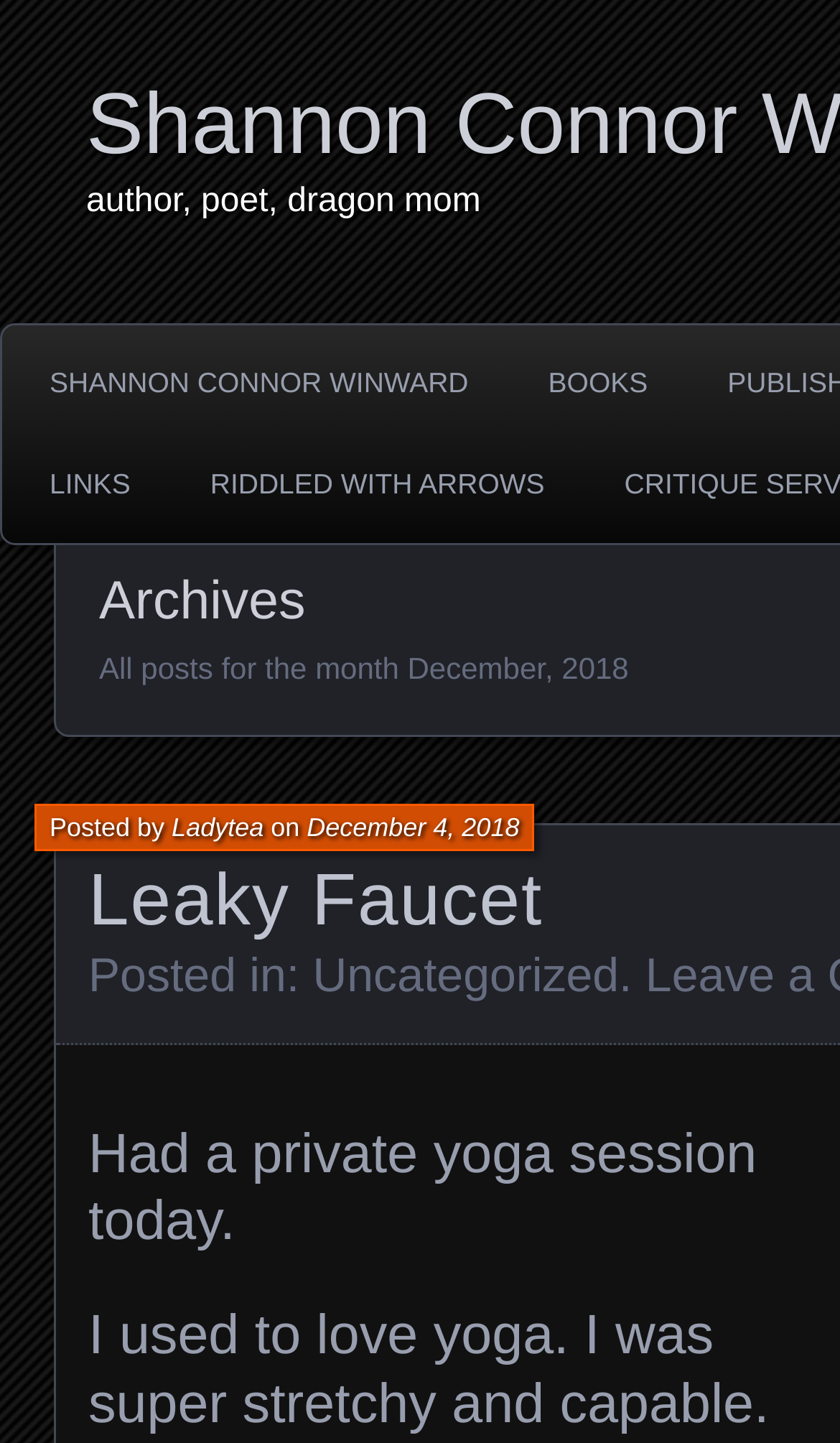Please specify the bounding box coordinates of the clickable region to carry out the following instruction: "go to Shannon Connor Winward's homepage". The coordinates should be four float numbers between 0 and 1, in the format [left, top, right, bottom].

[0.021, 0.236, 0.596, 0.296]